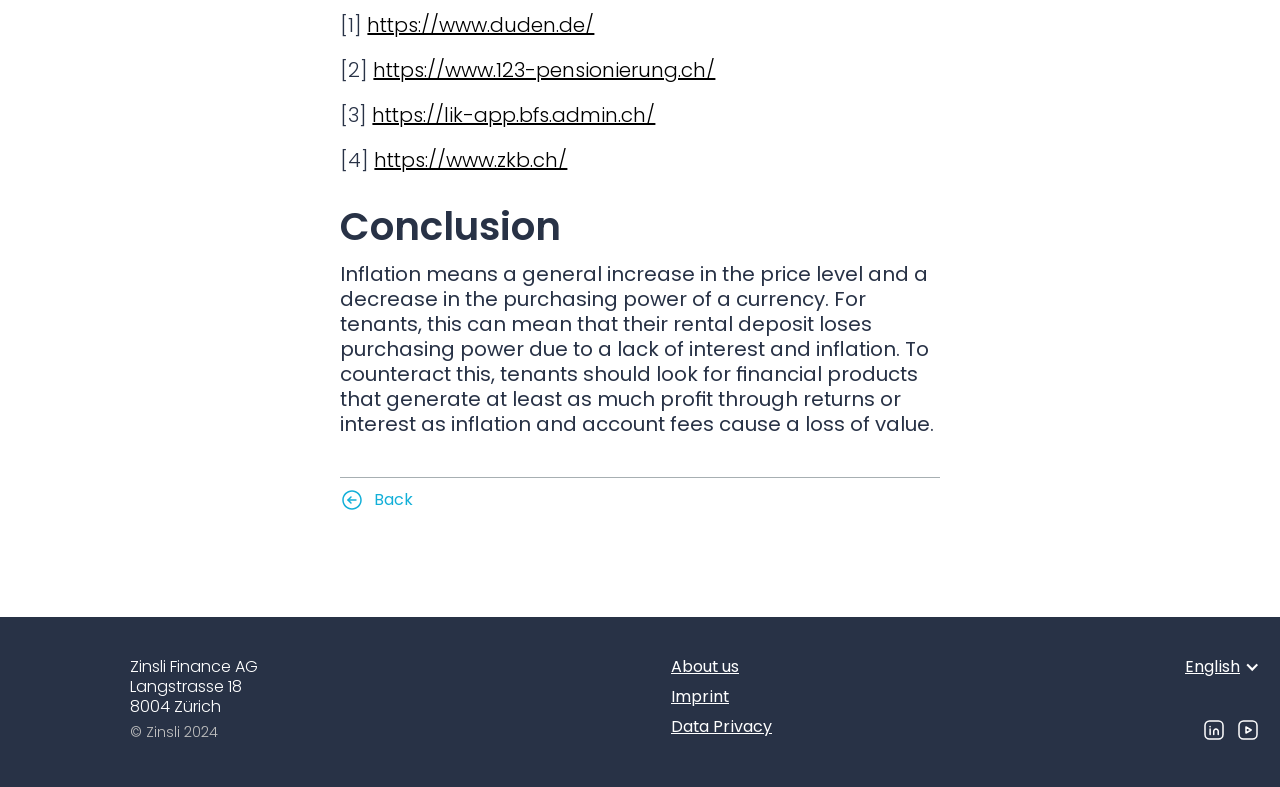Can you find the bounding box coordinates for the element to click on to achieve the instruction: "Click the Back button"?

[0.266, 0.62, 0.323, 0.657]